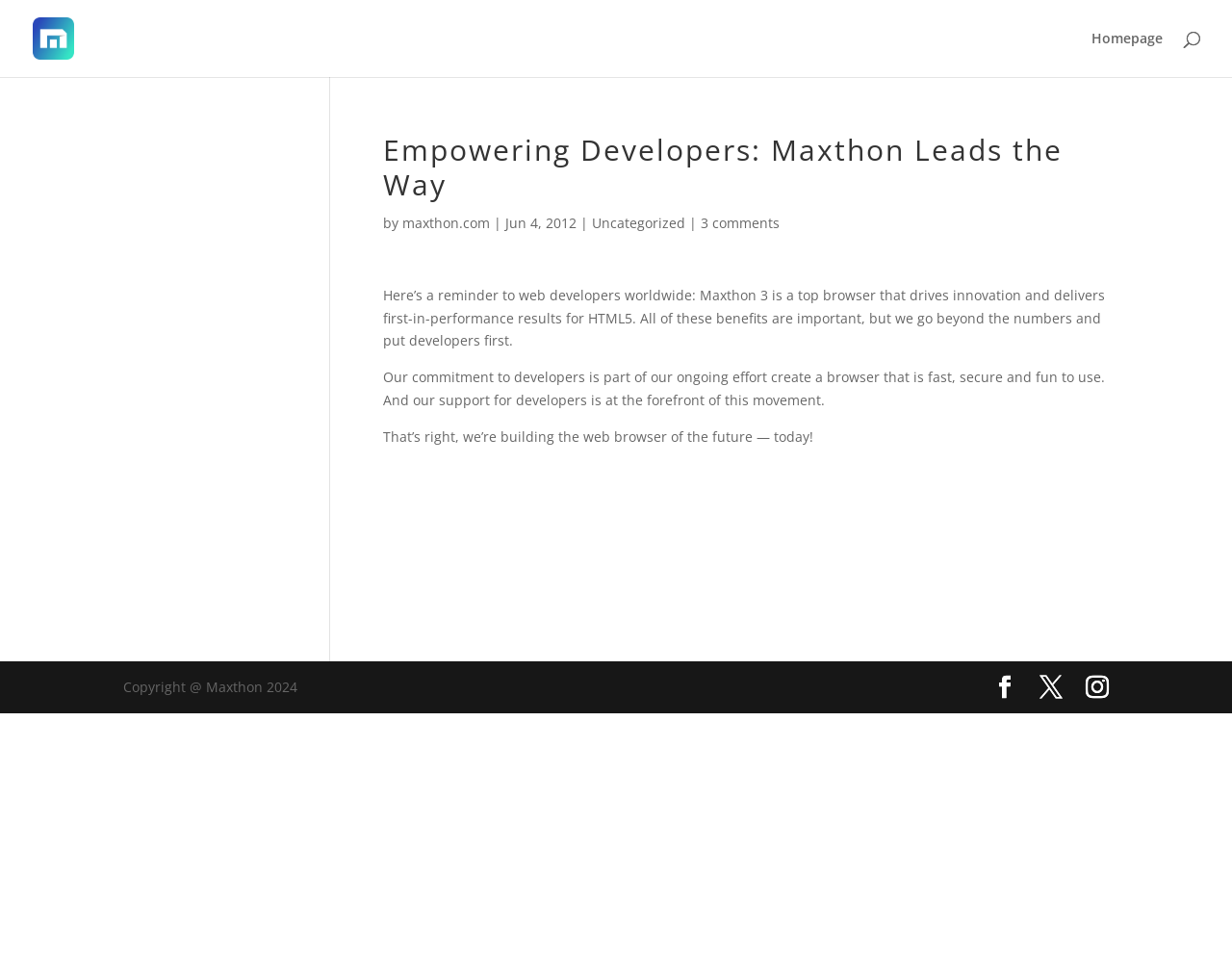Identify the bounding box coordinates of the region that needs to be clicked to carry out this instruction: "View September 2019". Provide these coordinates as four float numbers ranging from 0 to 1, i.e., [left, top, right, bottom].

None